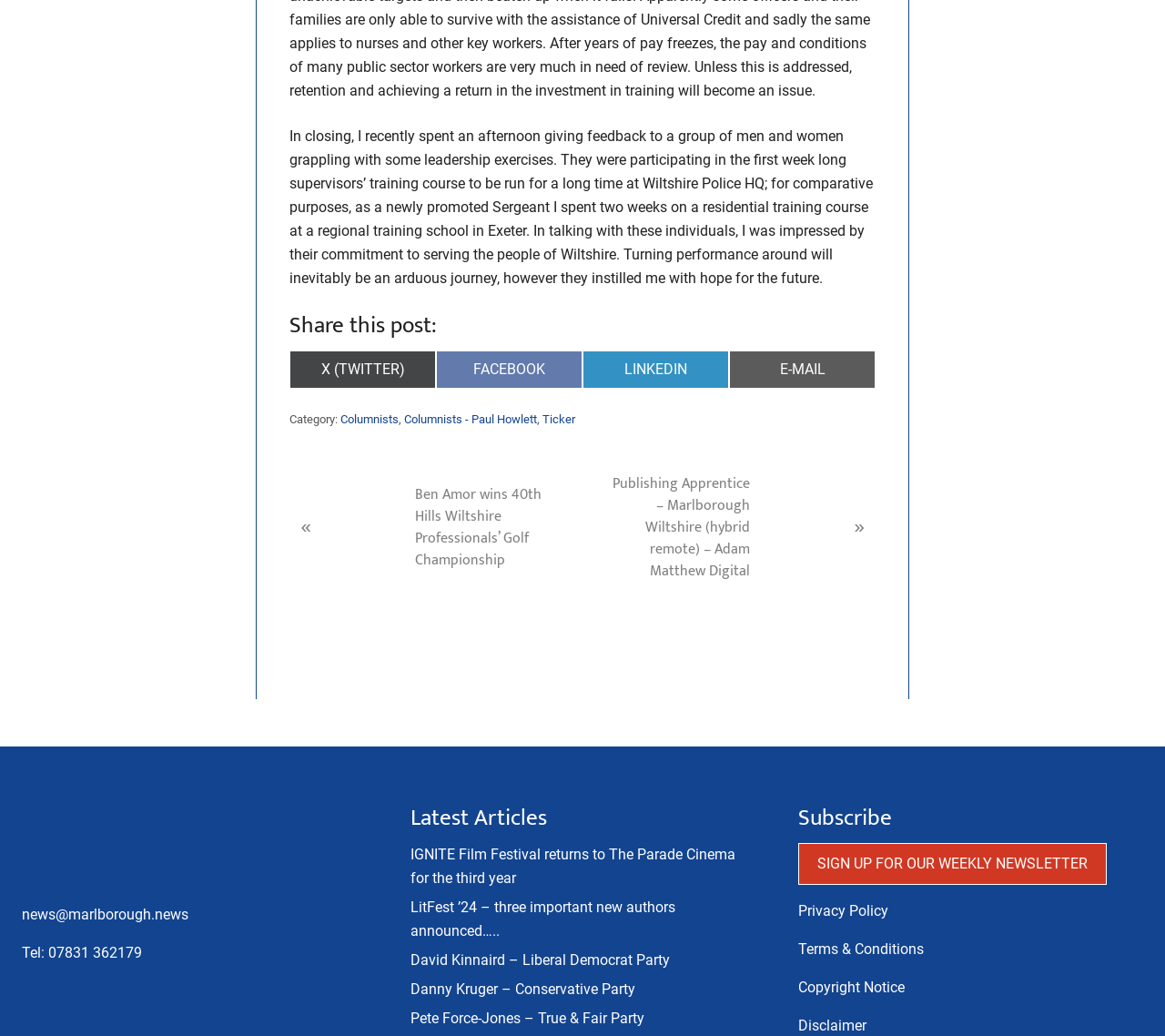Identify the coordinates of the bounding box for the element described below: "Danny Kruger – Conservative Party". Return the coordinates as four float numbers between 0 and 1: [left, top, right, bottom].

[0.352, 0.946, 0.545, 0.963]